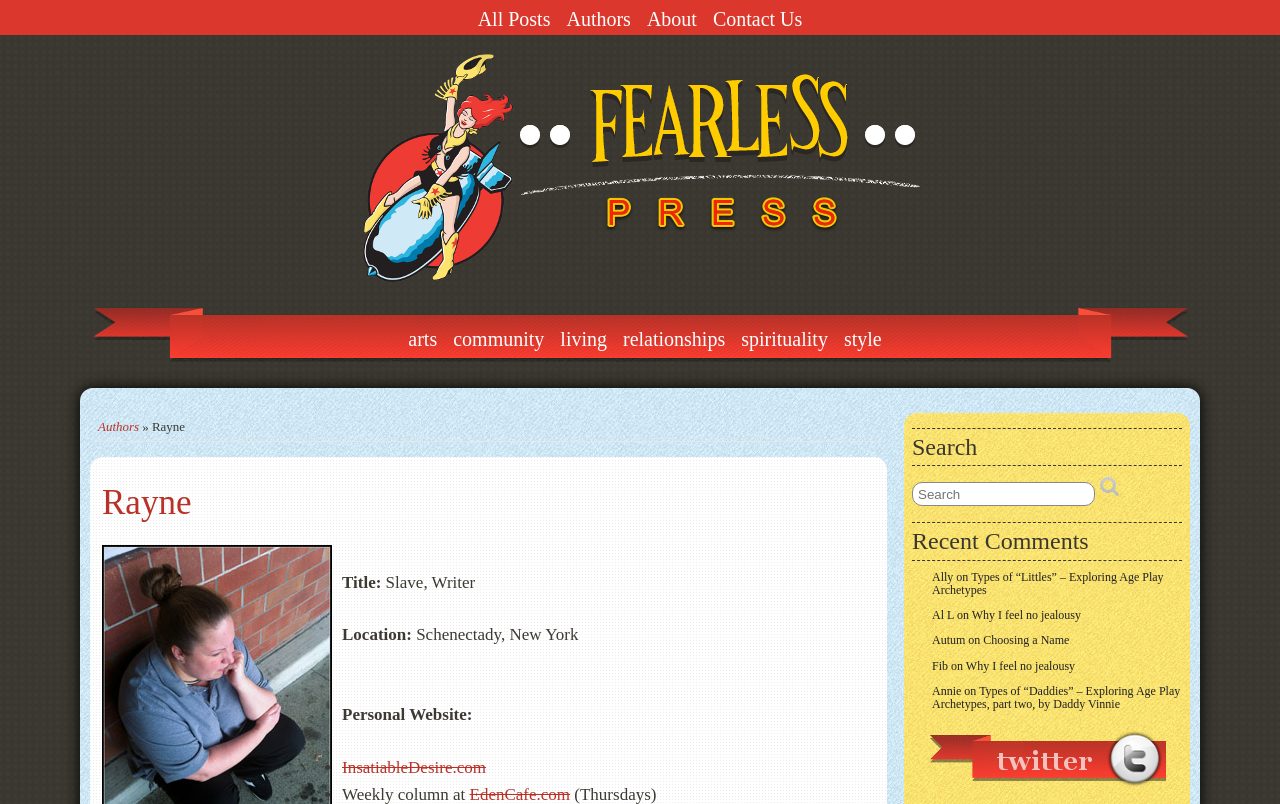Using the details from the image, please elaborate on the following question: What is the author's location?

The author's location can be determined by looking at the static text 'Location:' and the corresponding text 'Schenectady, New York'. This suggests that the author is located in Schenectady, New York.